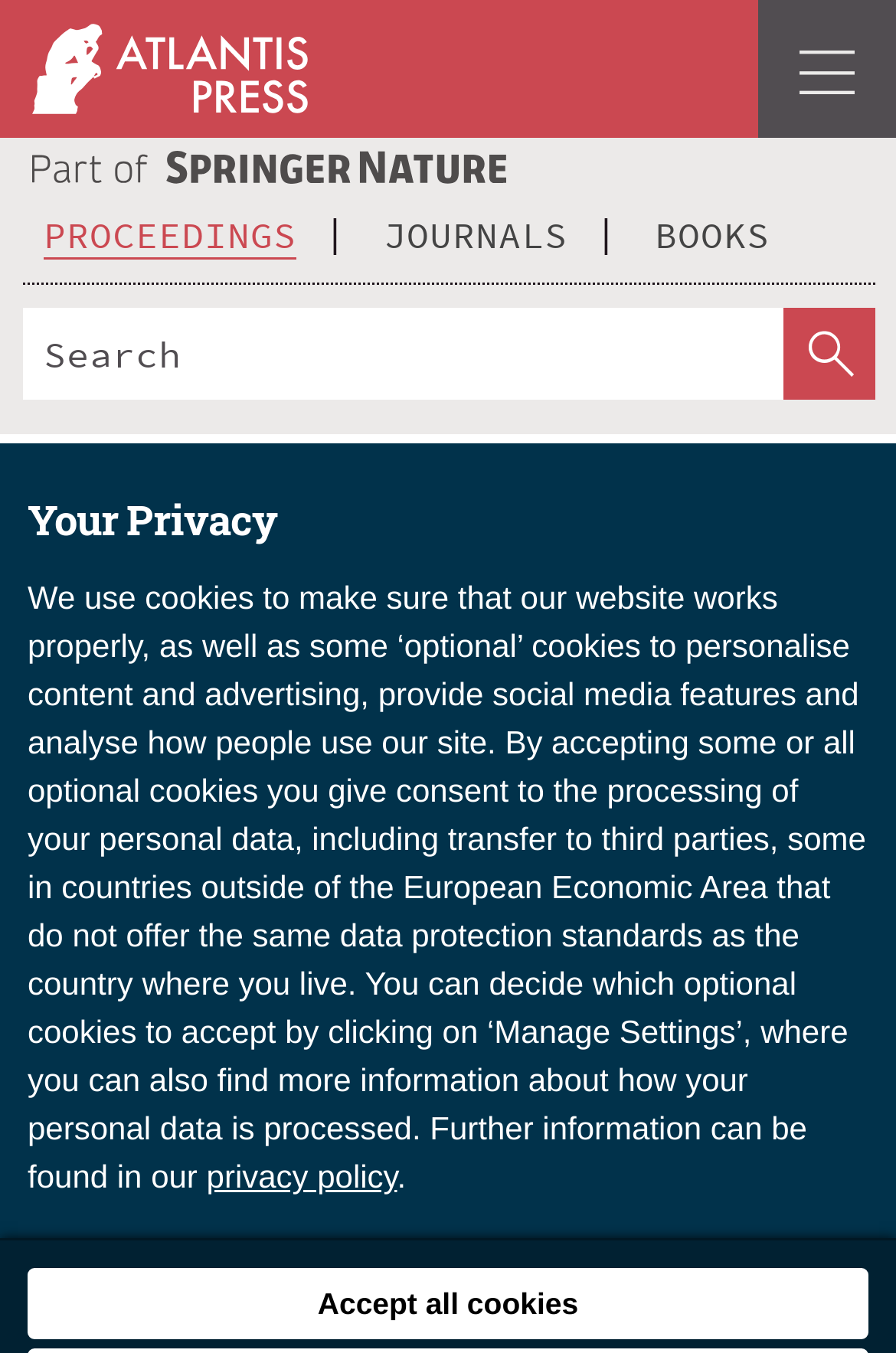Provide a single word or phrase to answer the given question: 
What is the name of the parent company?

Springer Nature